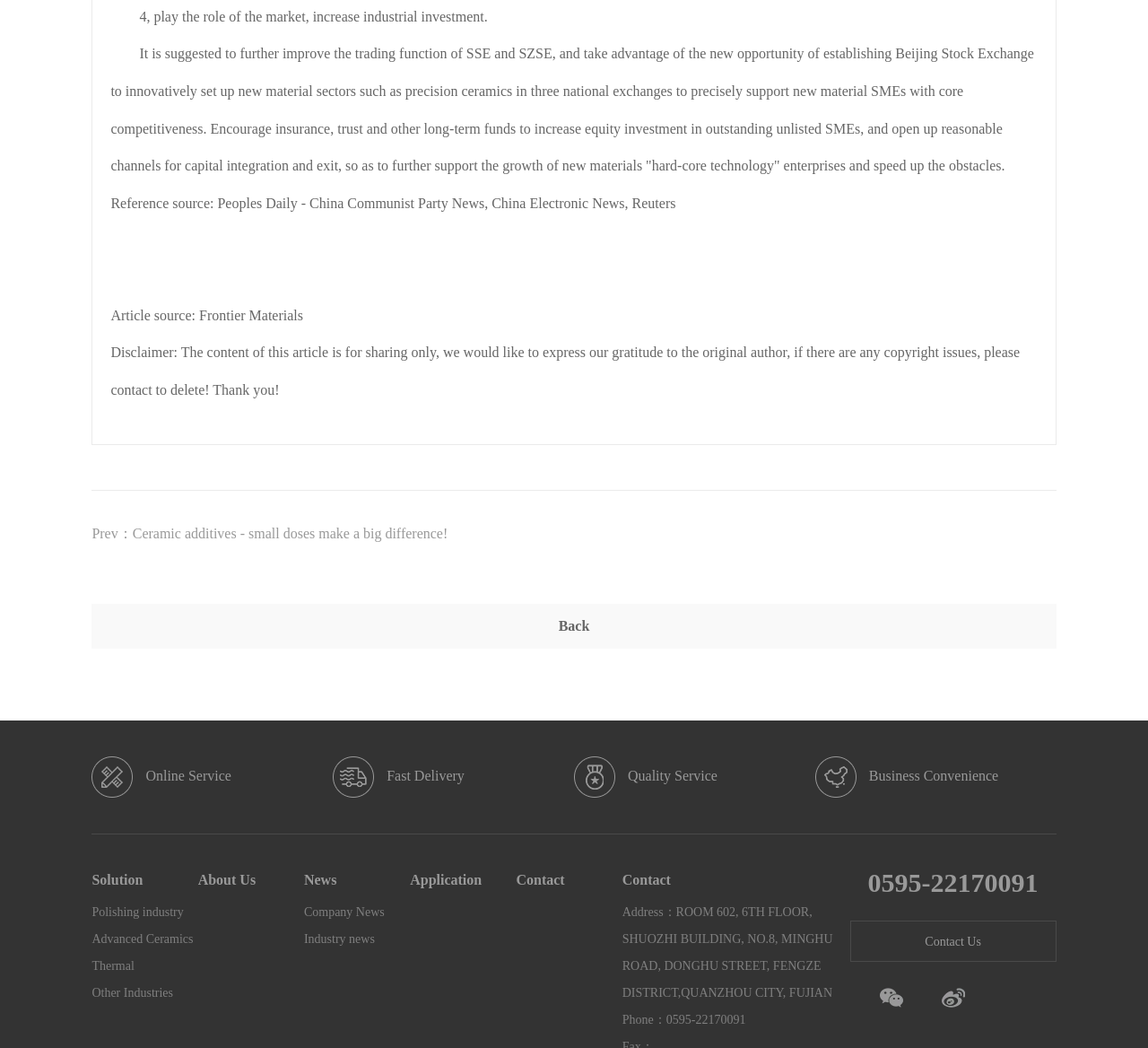Please provide a comprehensive response to the question below by analyzing the image: 
What is the purpose of the 'Prev' link?

The 'Prev' link is located at the bottom of the page, and its text content is 'Prev：Ceramic additives - small doses make a big difference!'. This suggests that the link is intended to navigate the user to a previous article or page, likely related to ceramic additives.